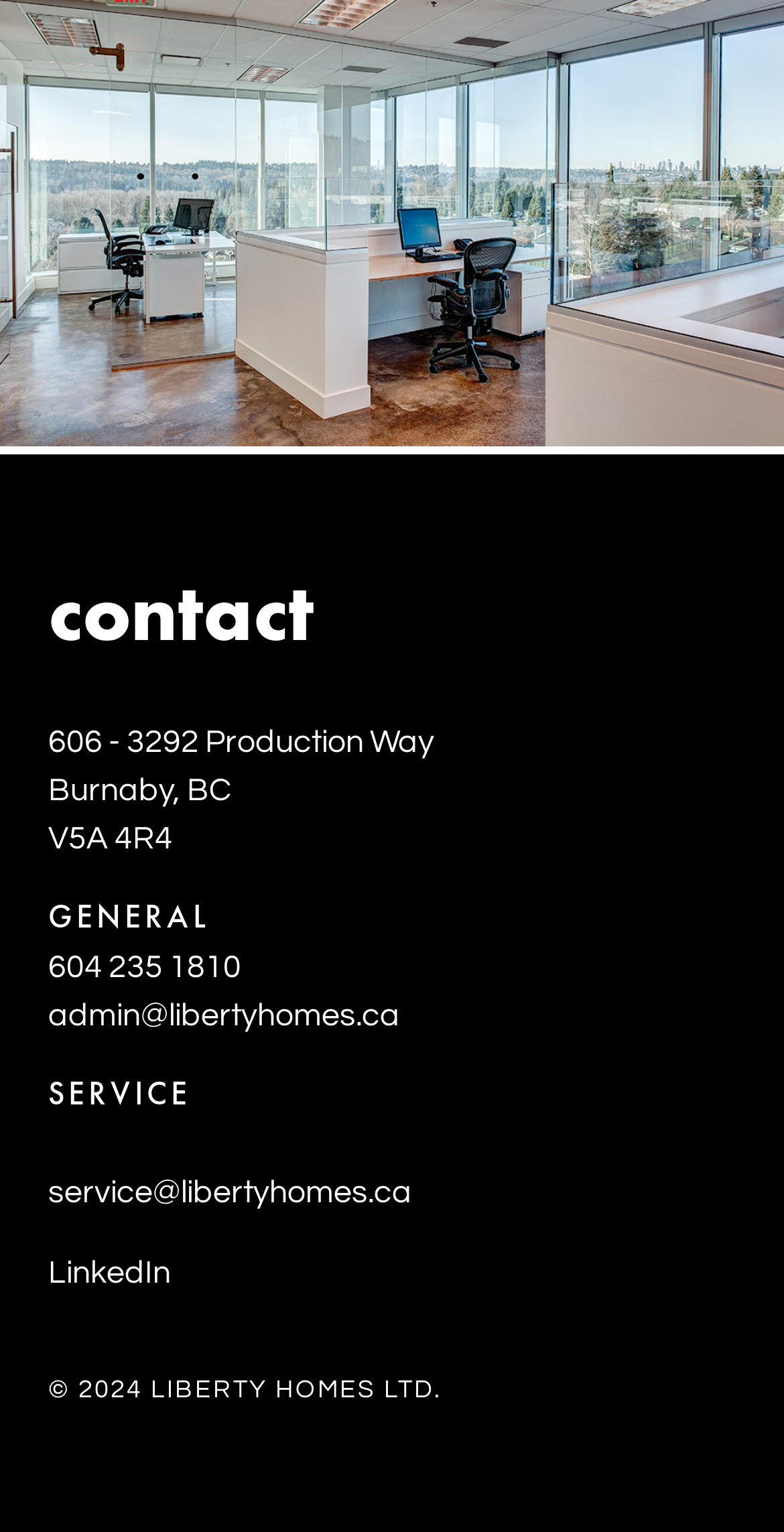What social media platform is linked on this webpage?
Based on the image, answer the question in a detailed manner.

I found the social media platform linked on this webpage by looking at the link element under the 'SERVICE' heading, which provides the link to LinkedIn.